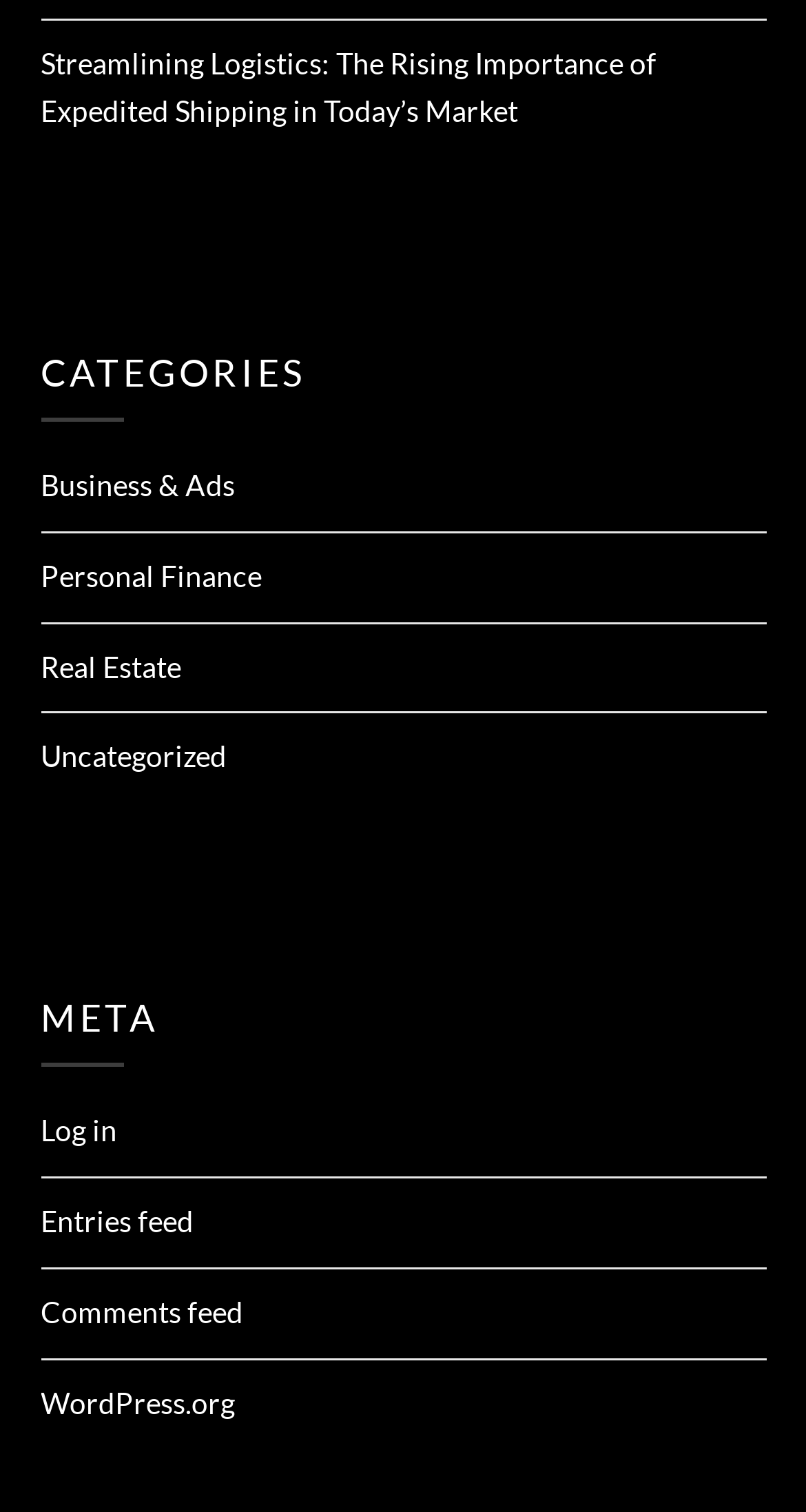Specify the bounding box coordinates for the region that must be clicked to perform the given instruction: "Visit WordPress.org".

[0.05, 0.916, 0.291, 0.939]